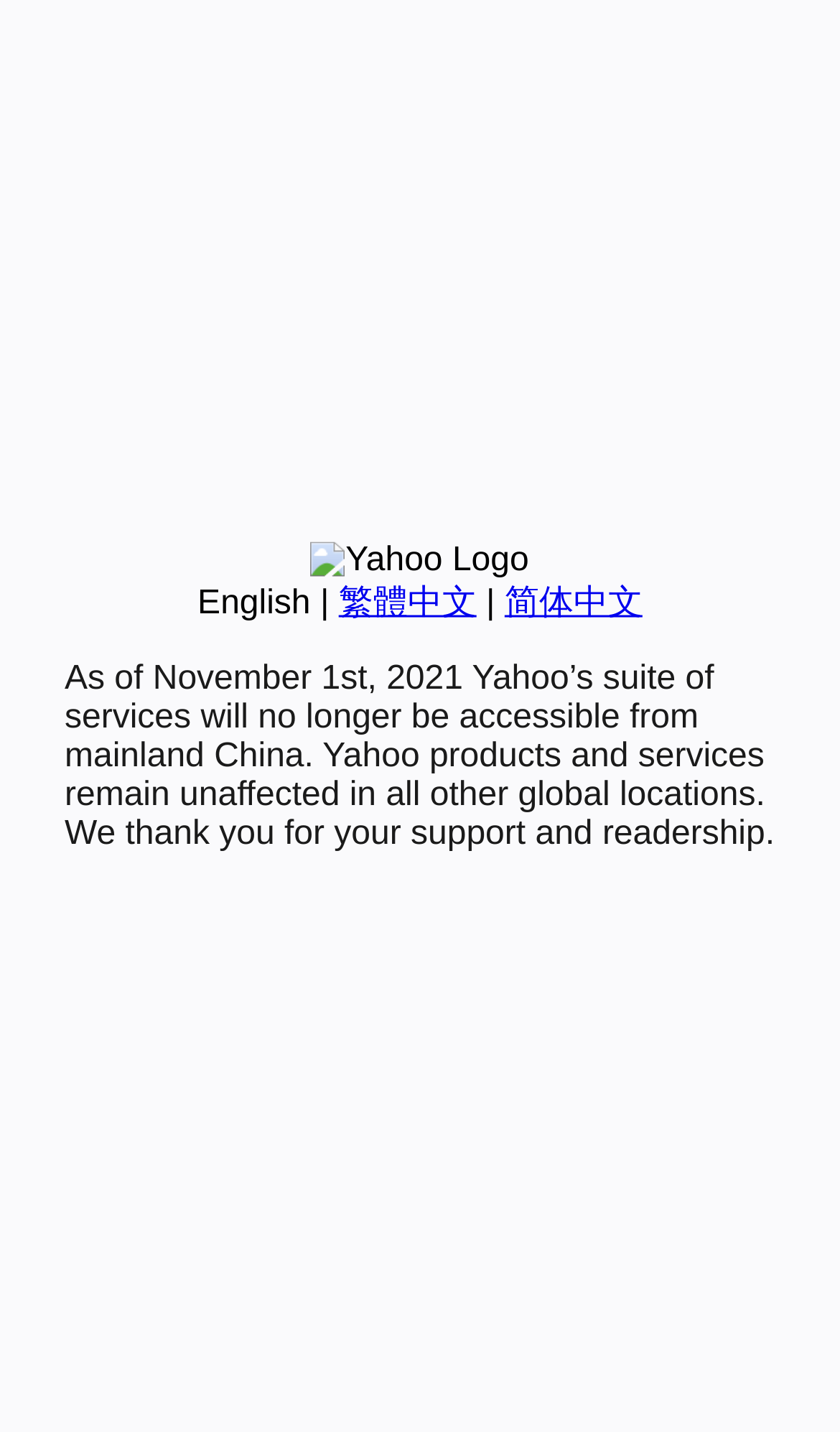Please find the bounding box coordinates in the format (top-left x, top-left y, bottom-right x, bottom-right y) for the given element description. Ensure the coordinates are floating point numbers between 0 and 1. Description: 简体中文

[0.601, 0.408, 0.765, 0.434]